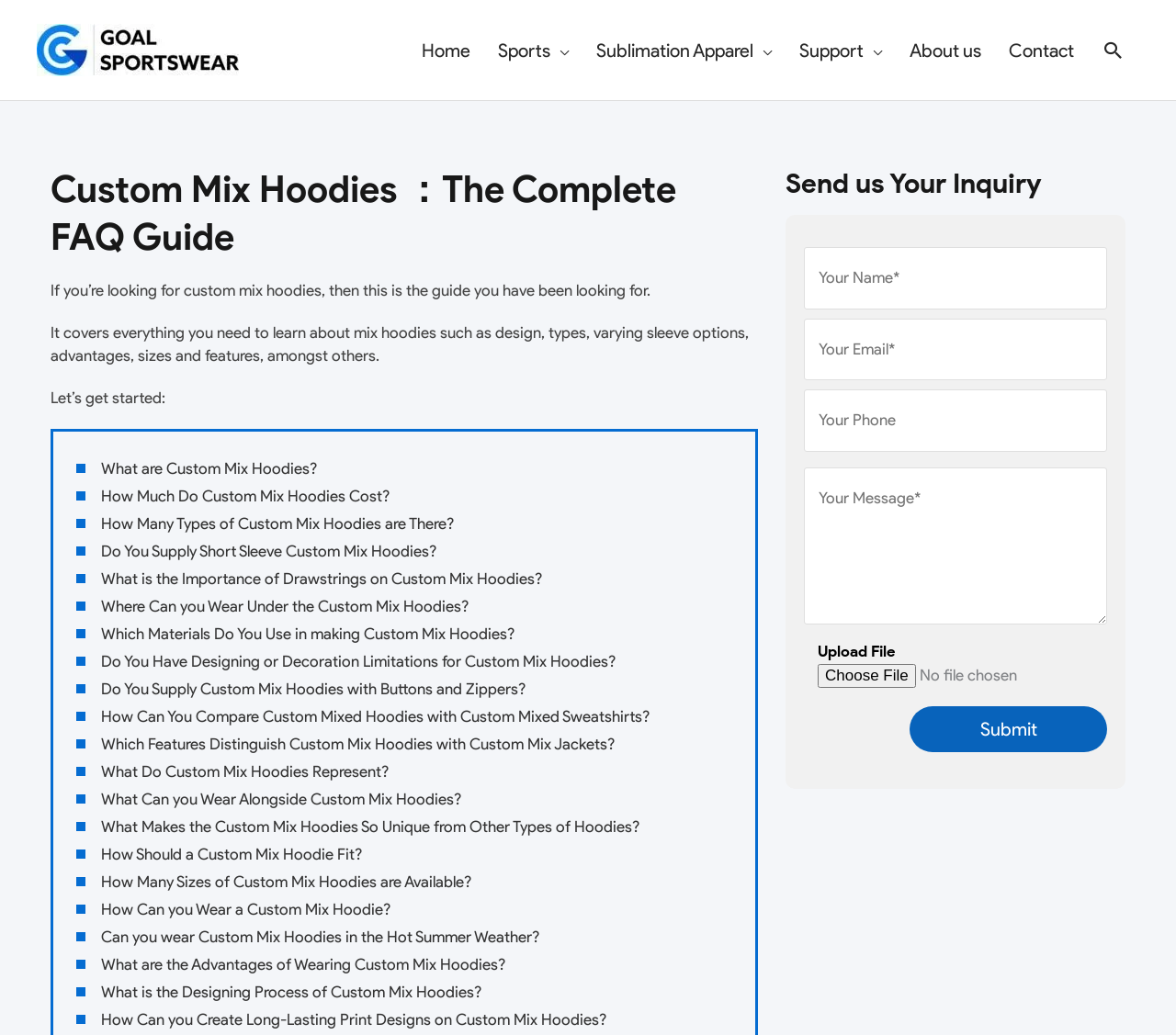Provide the bounding box coordinates for the area that should be clicked to complete the instruction: "Send an email to info@coloradolawgroup.com".

None